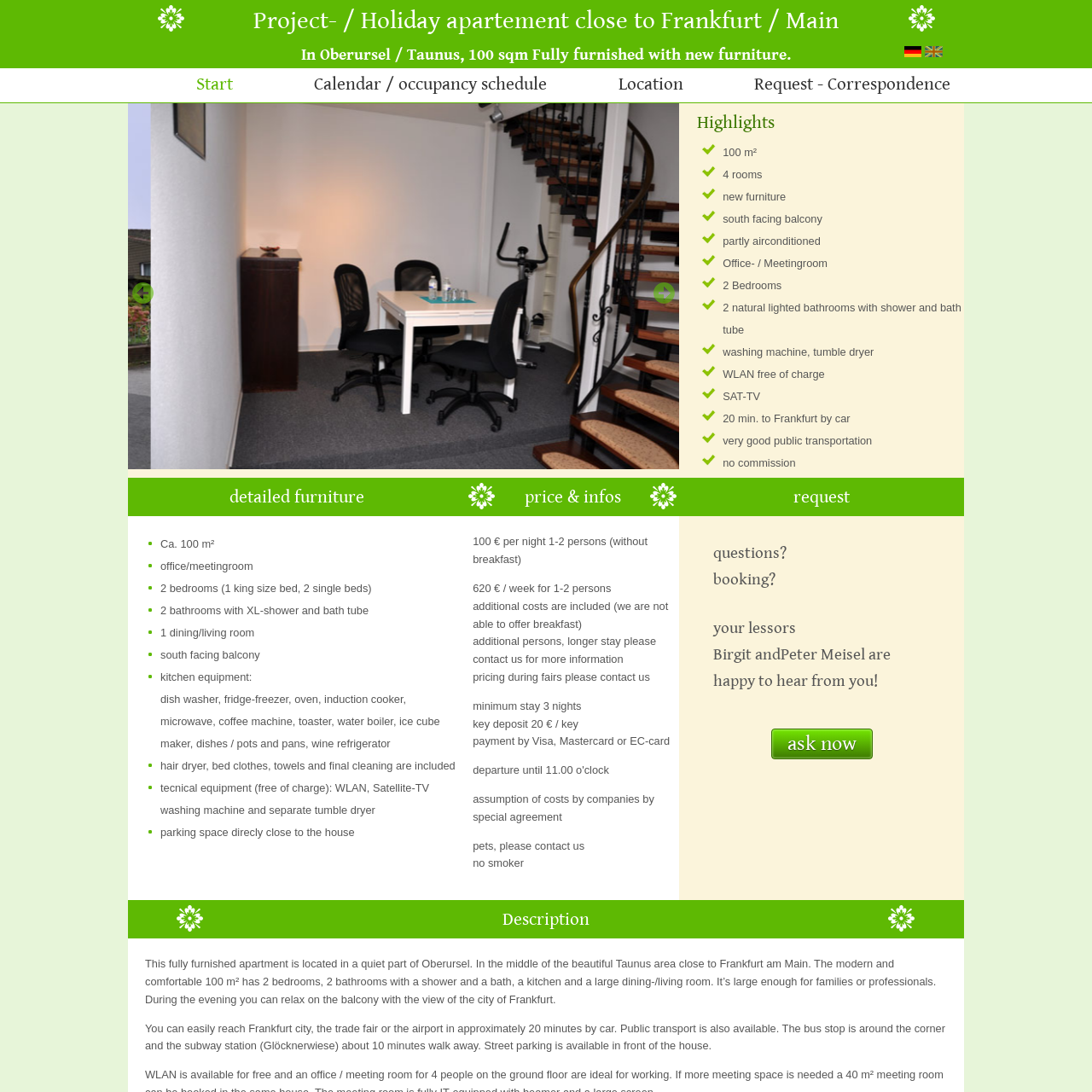Refer to the image enclosed in the red bounding box, then answer the following question in a single word or phrase: What direction does the balcony face?

South-facing